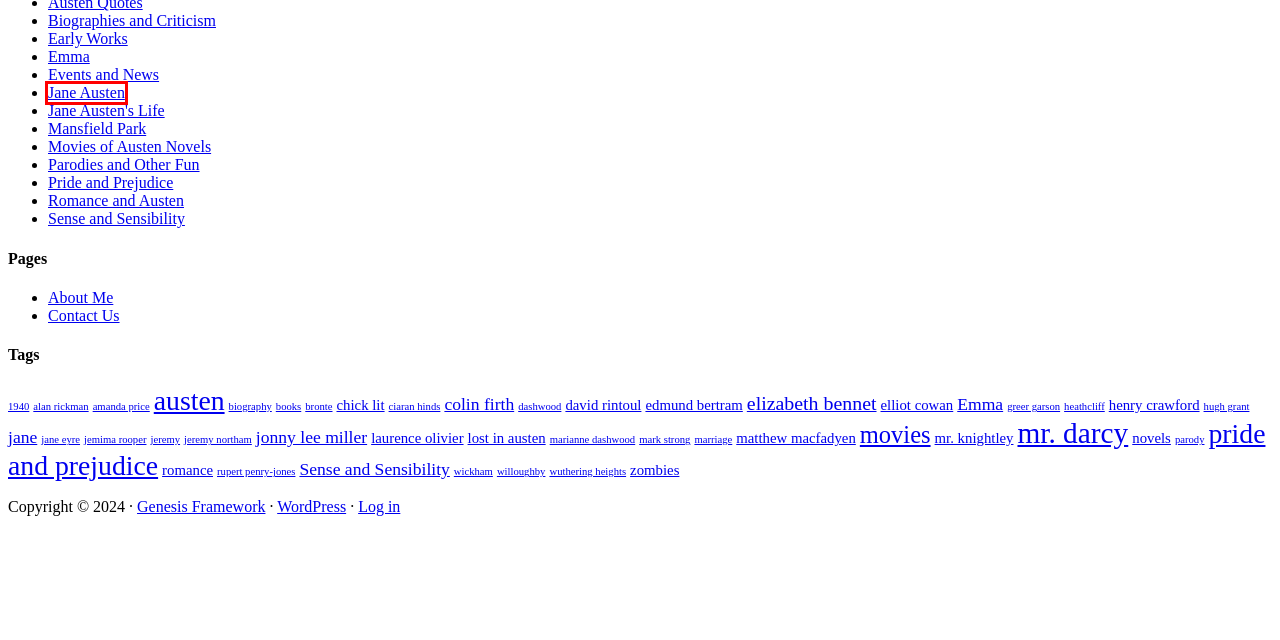Review the screenshot of a webpage that includes a red bounding box. Choose the webpage description that best matches the new webpage displayed after clicking the element within the bounding box. Here are the candidates:
A. laurence olivier
B. colin firth
C. Jane Austen
D. Mansfield Park
E. Log In ‹ Austen Pride — WordPress
F. Contact Us
G. wickham
H. Parodies and Other Fun

C